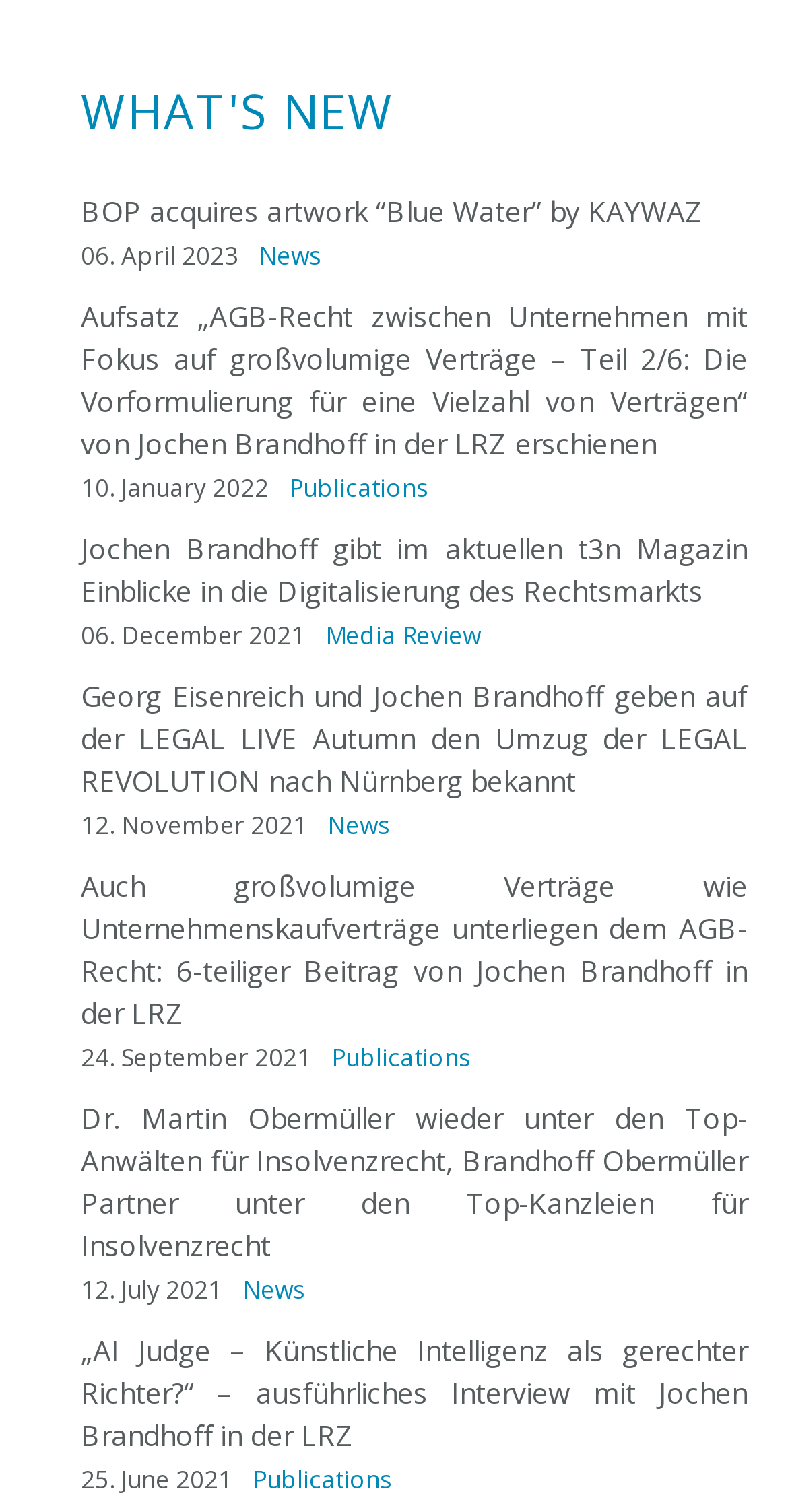Given the element description "Publications" in the screenshot, predict the bounding box coordinates of that UI element.

[0.367, 0.311, 0.544, 0.333]